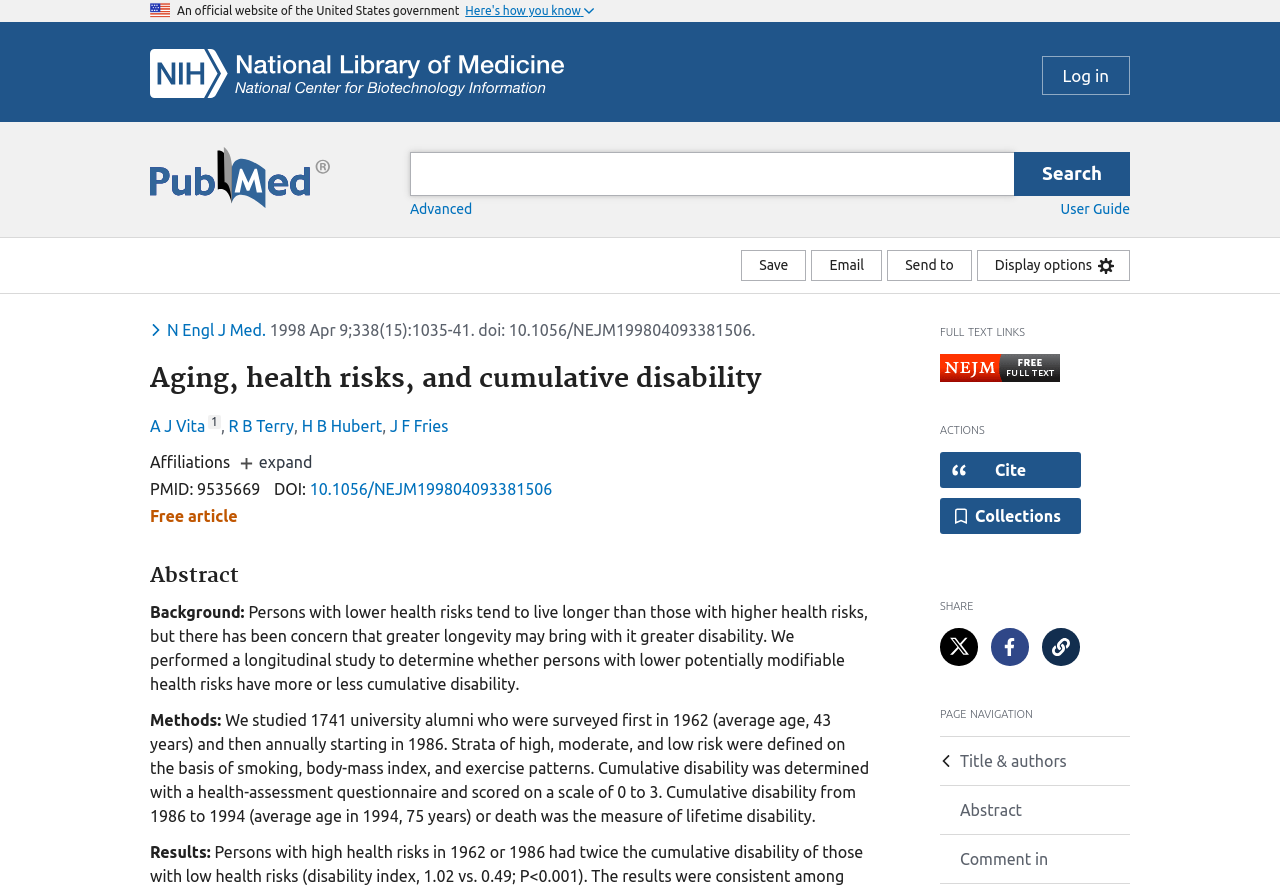Indicate the bounding box coordinates of the element that needs to be clicked to satisfy the following instruction: "Save the article". The coordinates should be four float numbers between 0 and 1, i.e., [left, top, right, bottom].

[0.579, 0.281, 0.63, 0.315]